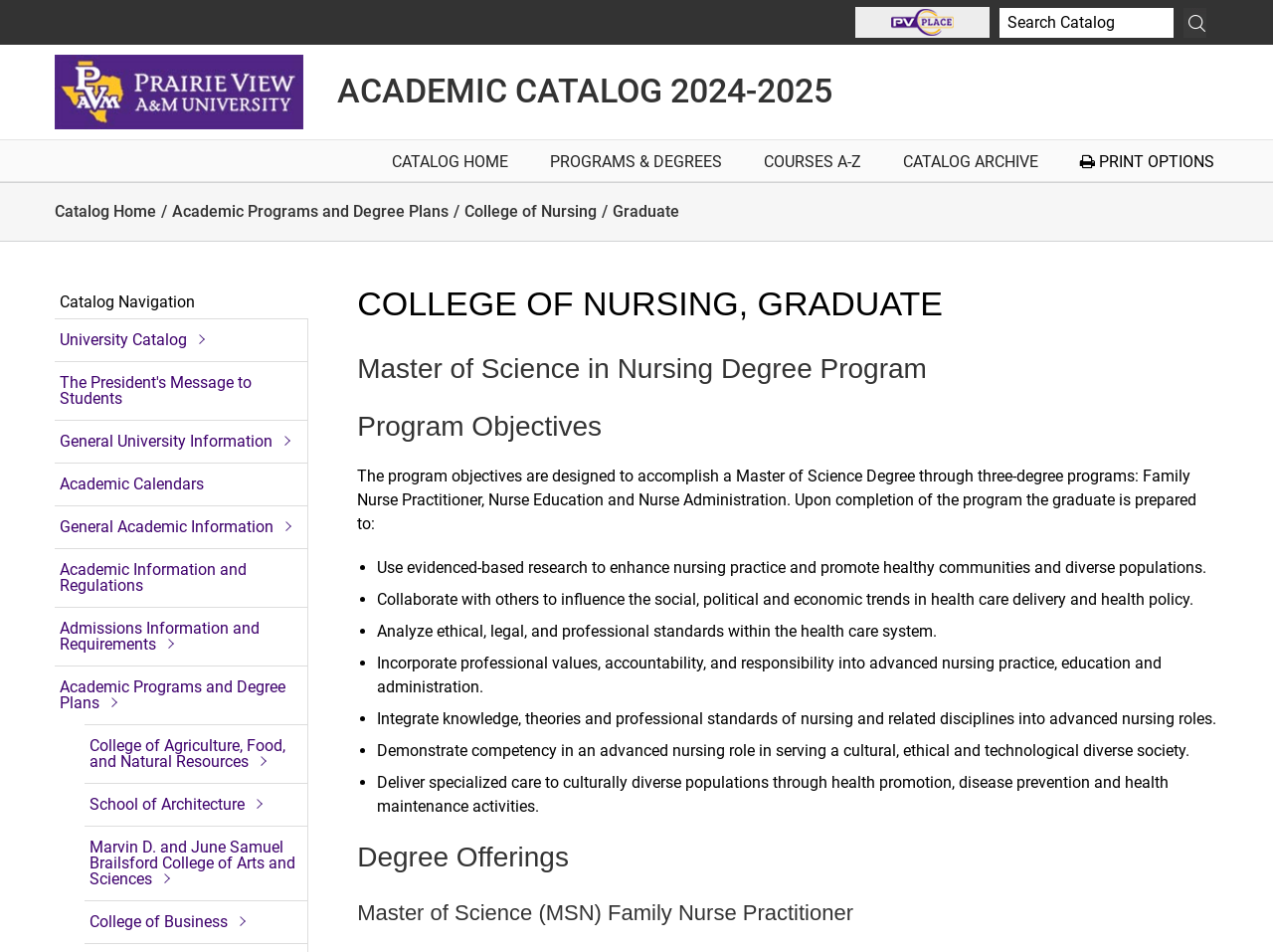Please mark the bounding box coordinates of the area that should be clicked to carry out the instruction: "Read the President's Message to Students".

[0.043, 0.38, 0.241, 0.441]